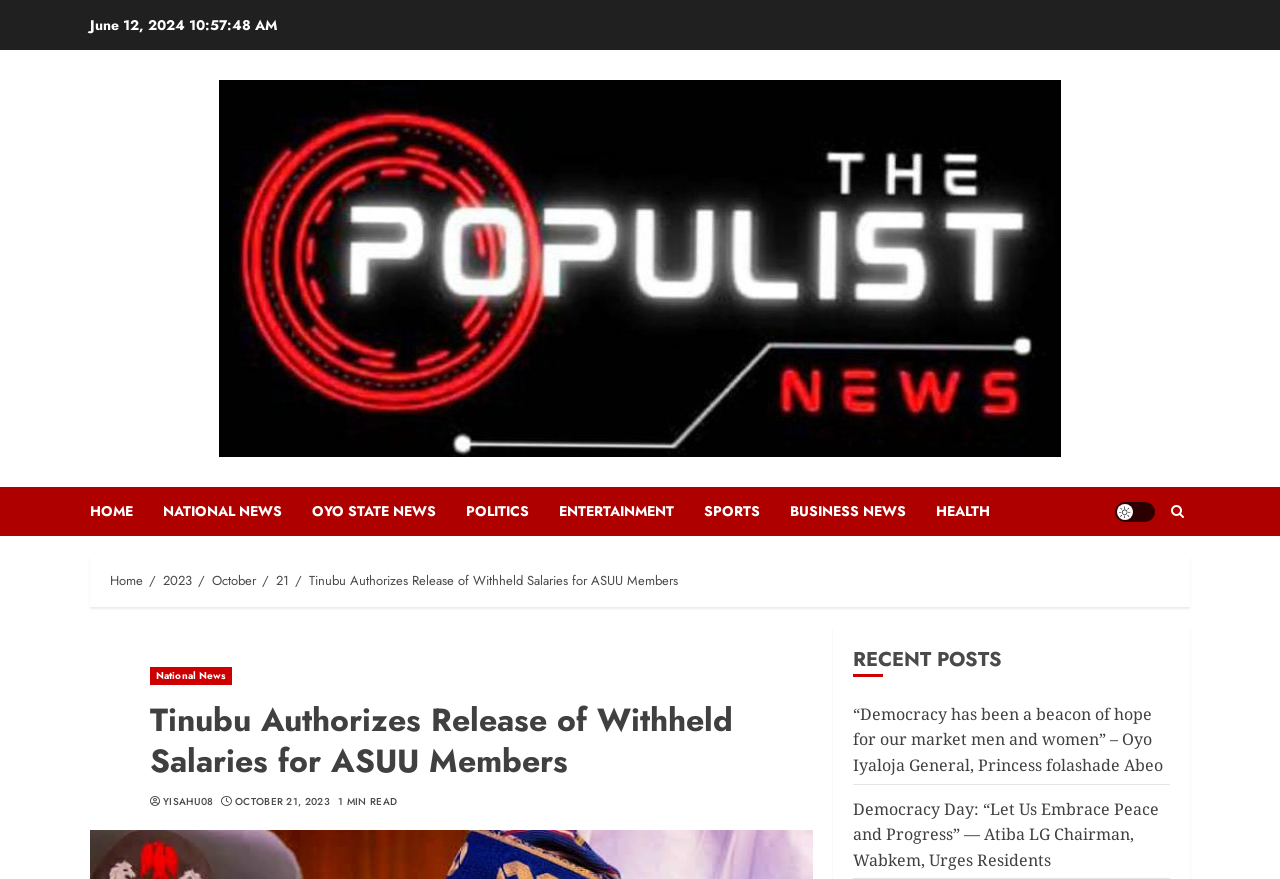What is the category of the article?
Please use the image to deliver a detailed and complete answer.

I found the category of the article by looking at the header section, where it says 'National News'. This is also confirmed by the link 'National News' in the article header section.